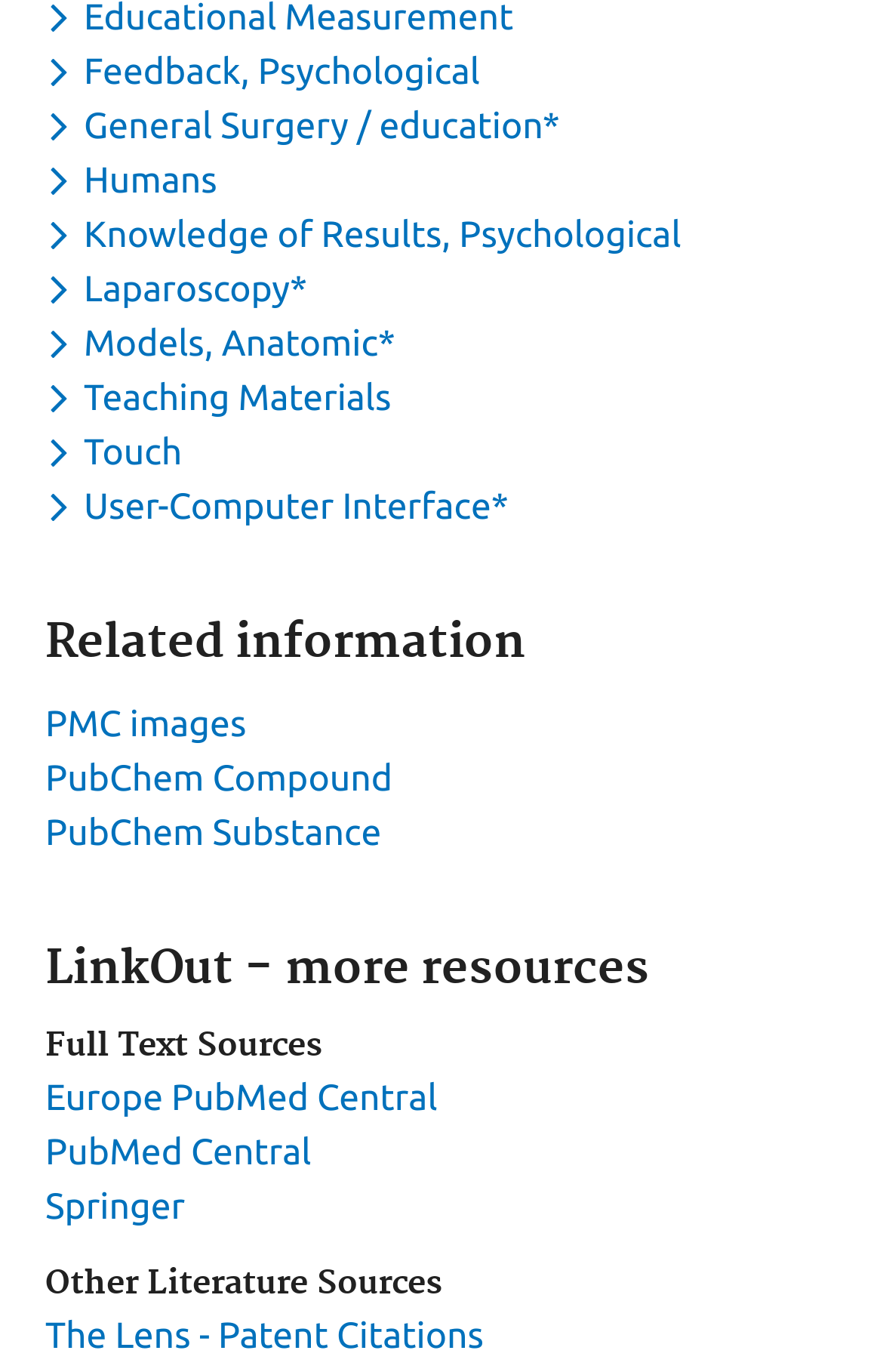Determine the bounding box coordinates of the section to be clicked to follow the instruction: "Access Europe PubMed Central". The coordinates should be given as four float numbers between 0 and 1, formatted as [left, top, right, bottom].

[0.051, 0.785, 0.495, 0.815]